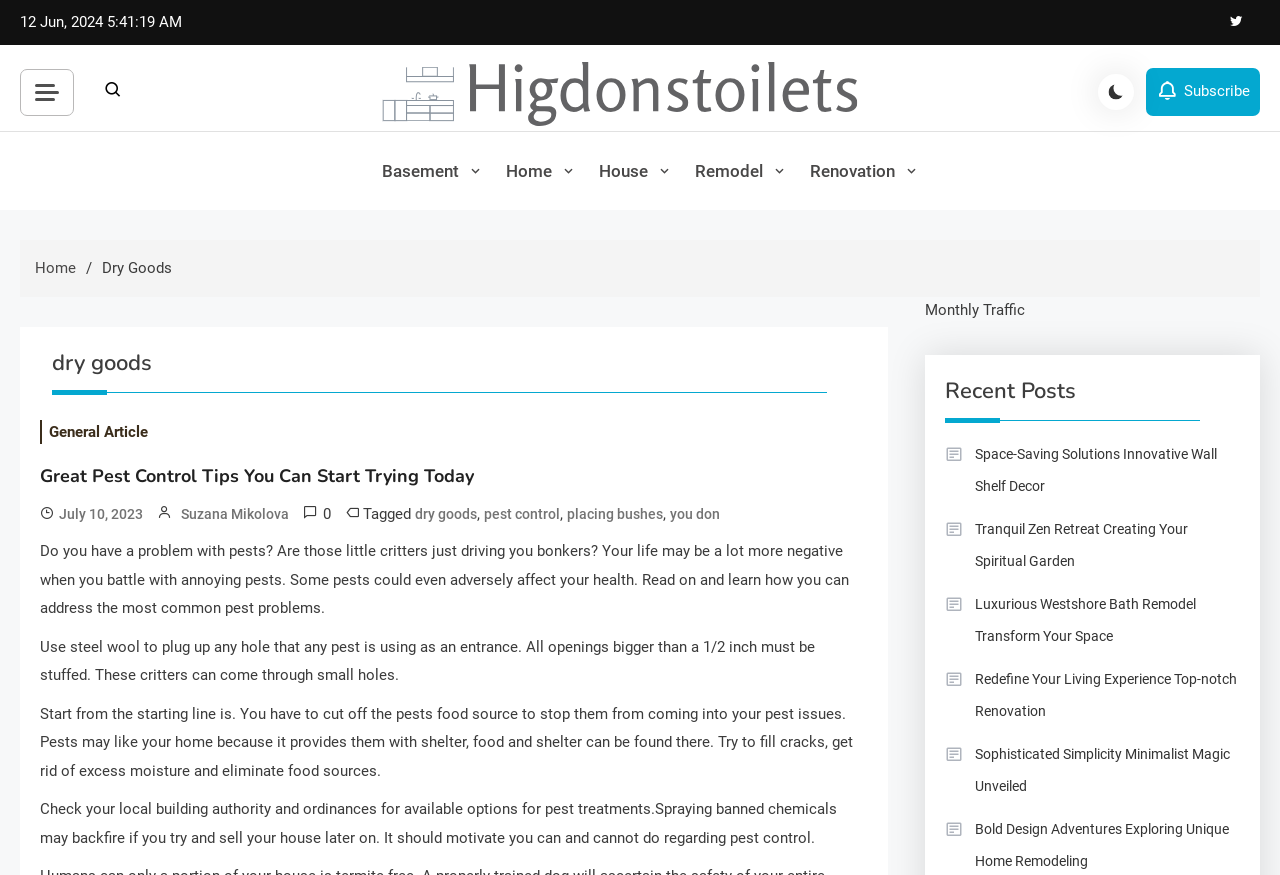Elaborate on the information and visuals displayed on the webpage.

The webpage is about "dry goods" and appears to be a blog or article website. At the top, there is a date and time displayed, "12 Jun, 2024 5:41:20 AM". Below this, there is a button and a few links, including one to "Higdonstoilets" which also has an associated image. 

The main content of the page is divided into sections. The first section has a heading "dry goods" and contains an article titled "Great Pest Control Tips You Can Start Trying Today". The article discusses how to address common pest problems and provides tips on how to prevent pests from entering the home. 

Below the article, there is a section with links to other articles, including "General Article" and "July 10, 2023". There is also a section with links to tags, including "dry goods", "pest control", and "placing bushes". 

On the right side of the page, there is a navigation menu with links to "Home", "Basement", "House", "Remodel", and "Renovation". Below this, there is a section titled "Recent Posts" with links to several articles, including "Space-Saving Solutions Innovative Wall Shelf Decor", "Tranquil Zen Retreat Creating Your Spiritual Garden", and "Luxurious Westshore Bath Remodel Transform Your Space". 

At the bottom of the page, there is a section with a heading "Monthly Traffic".